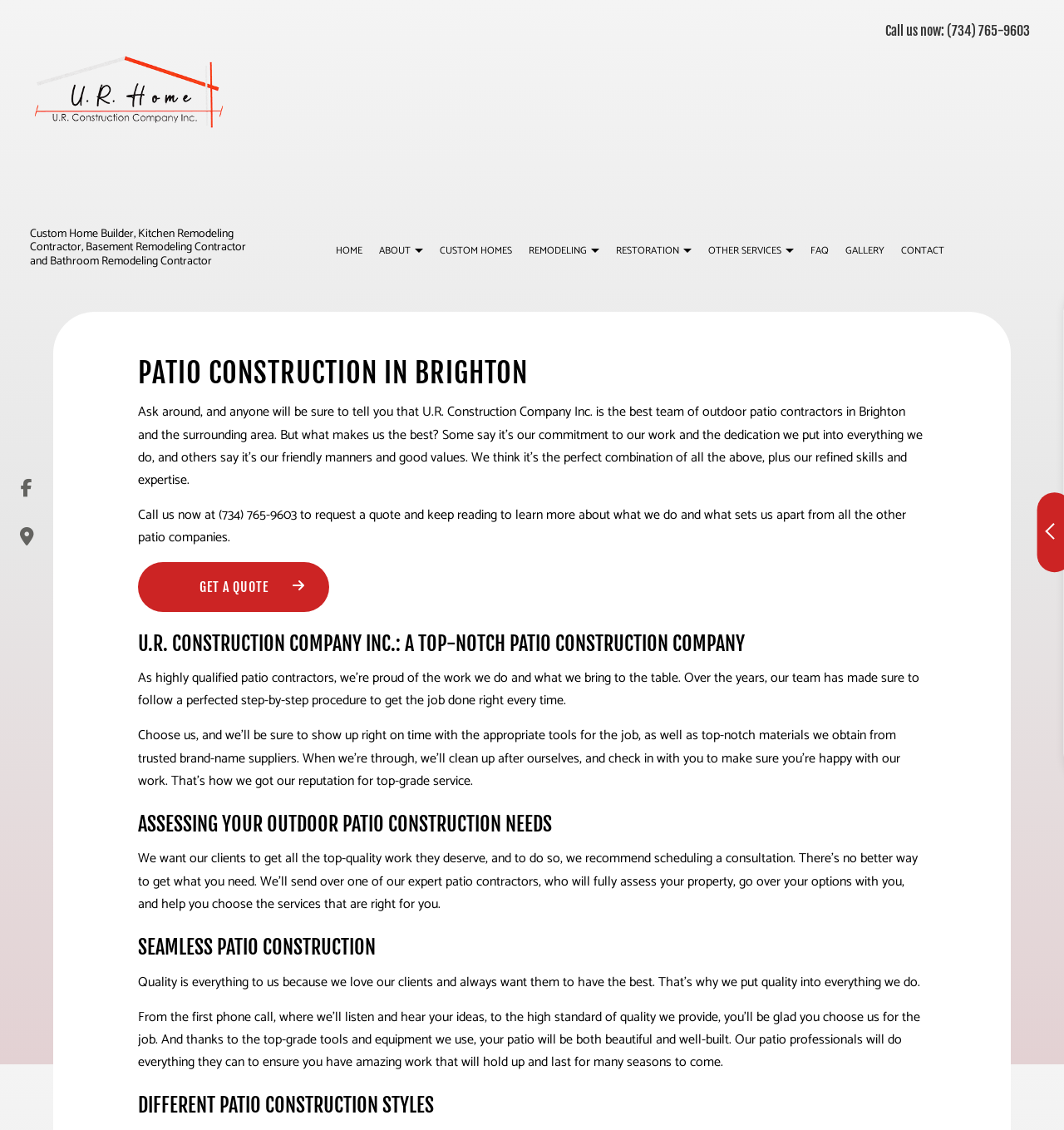Please identify the bounding box coordinates for the region that you need to click to follow this instruction: "Click the 'HOME' link".

[0.308, 0.205, 0.349, 0.238]